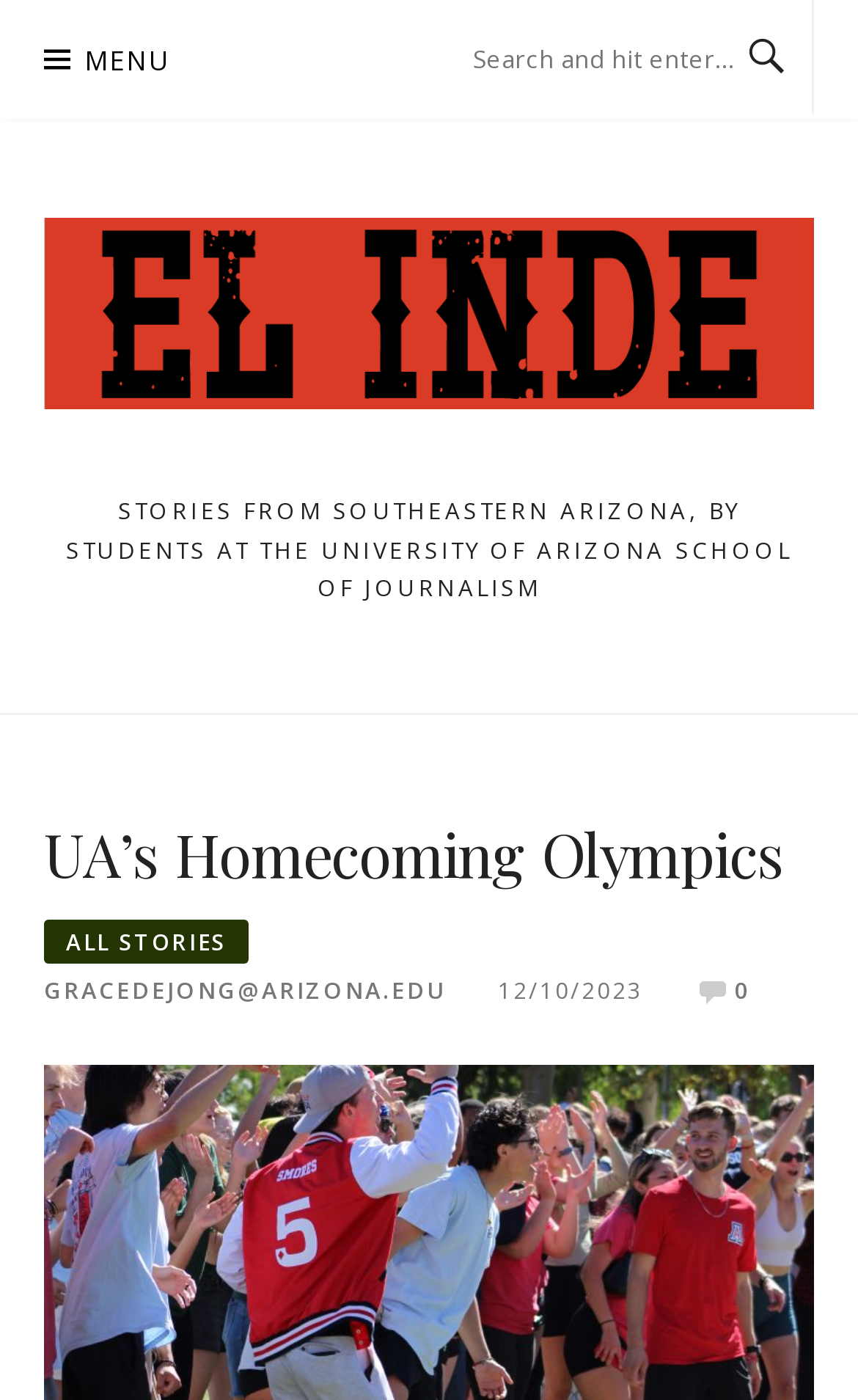Give the bounding box coordinates for this UI element: "title="UA’s Homecoming Olympics"". The coordinates should be four float numbers between 0 and 1, arranged as [left, top, right, bottom].

[0.051, 0.886, 0.949, 0.915]